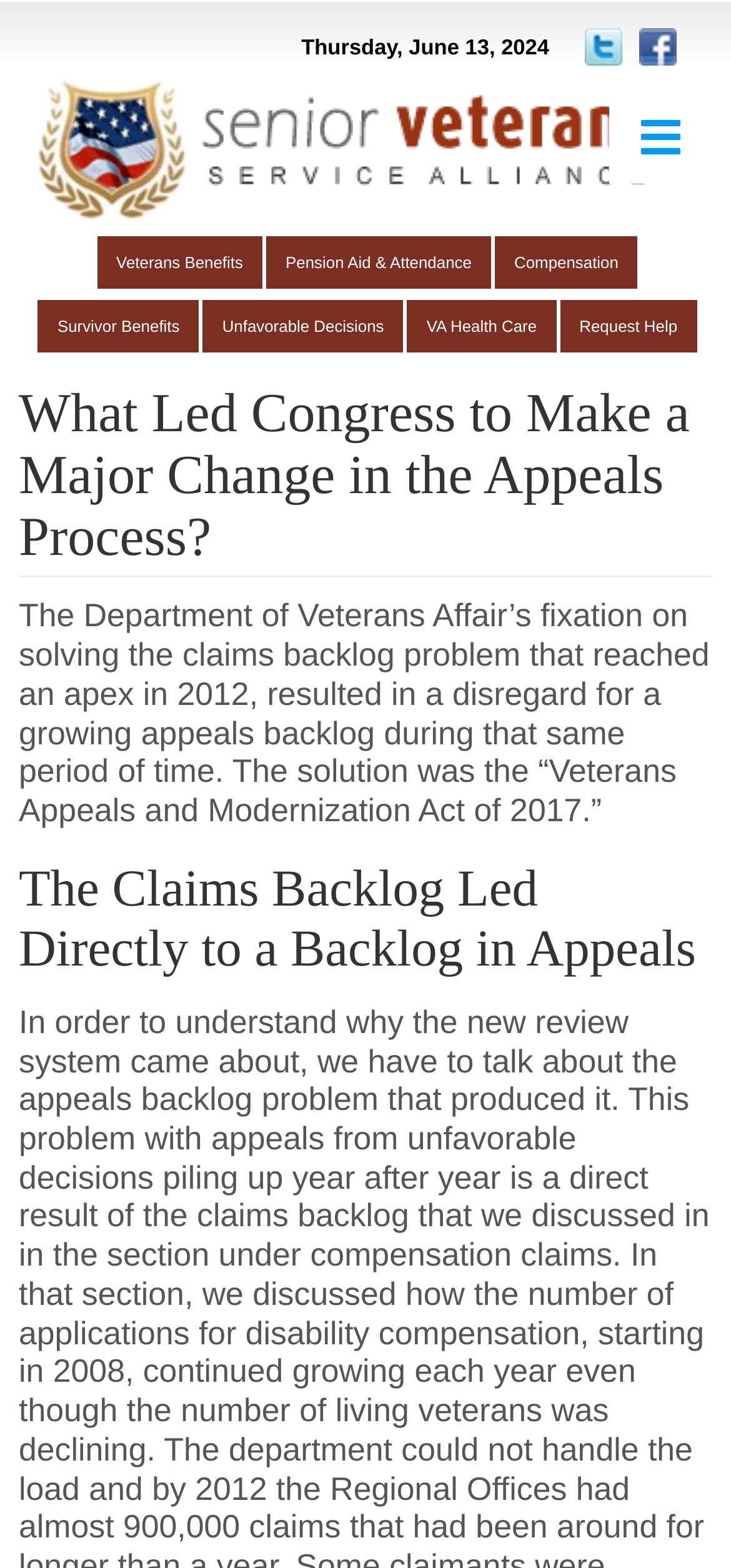Generate the text content of the main heading of the webpage.

What Led Congress to Make a Major Change in the Appeals Process?